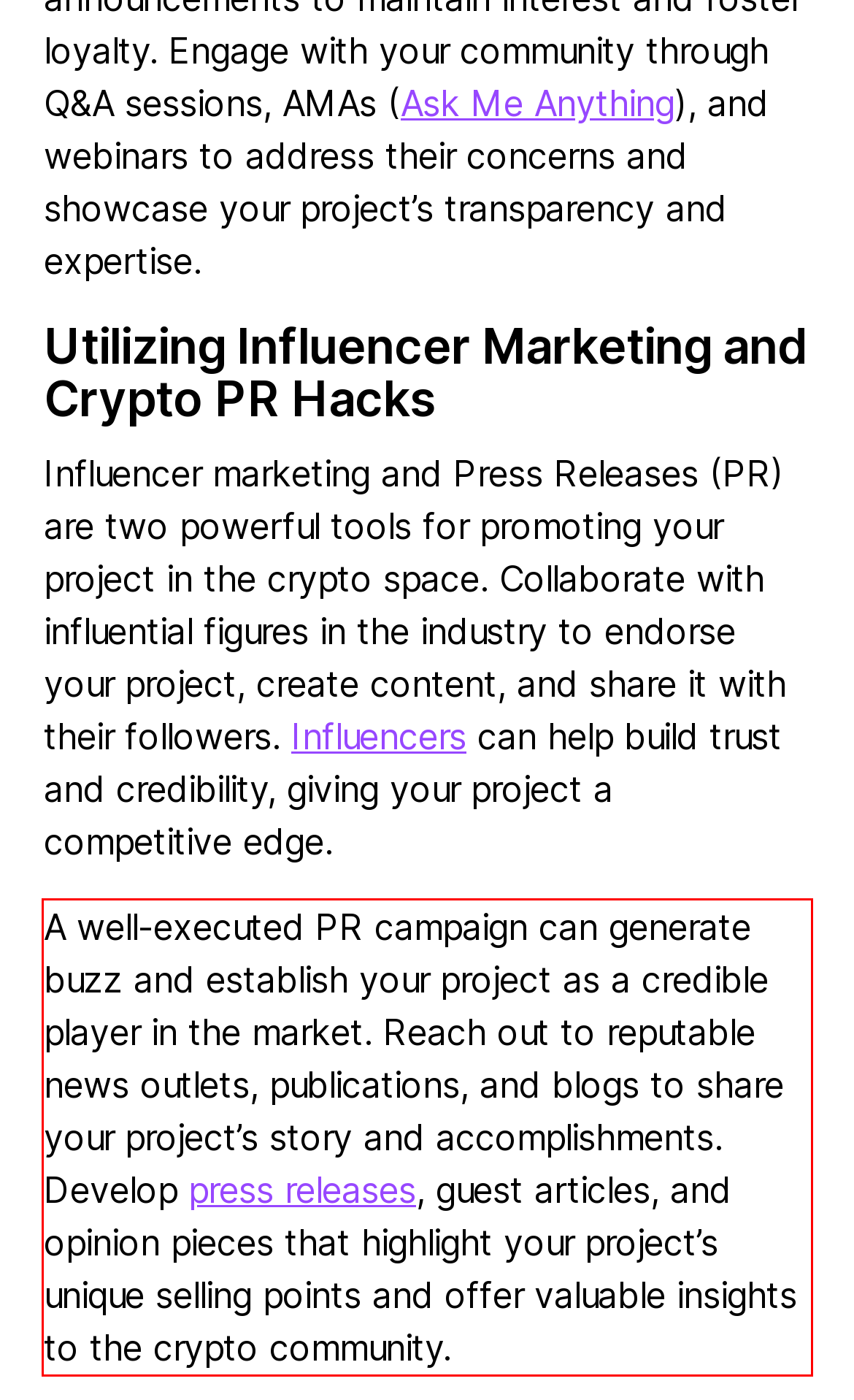There is a UI element on the webpage screenshot marked by a red bounding box. Extract and generate the text content from within this red box.

A well-executed PR campaign can generate buzz and establish your project as a credible player in the market. Reach out to reputable news outlets, publications, and blogs to share your project’s story and accomplishments. Develop press releases, guest articles, and opinion pieces that highlight your project’s unique selling points and offer valuable insights to the crypto community.